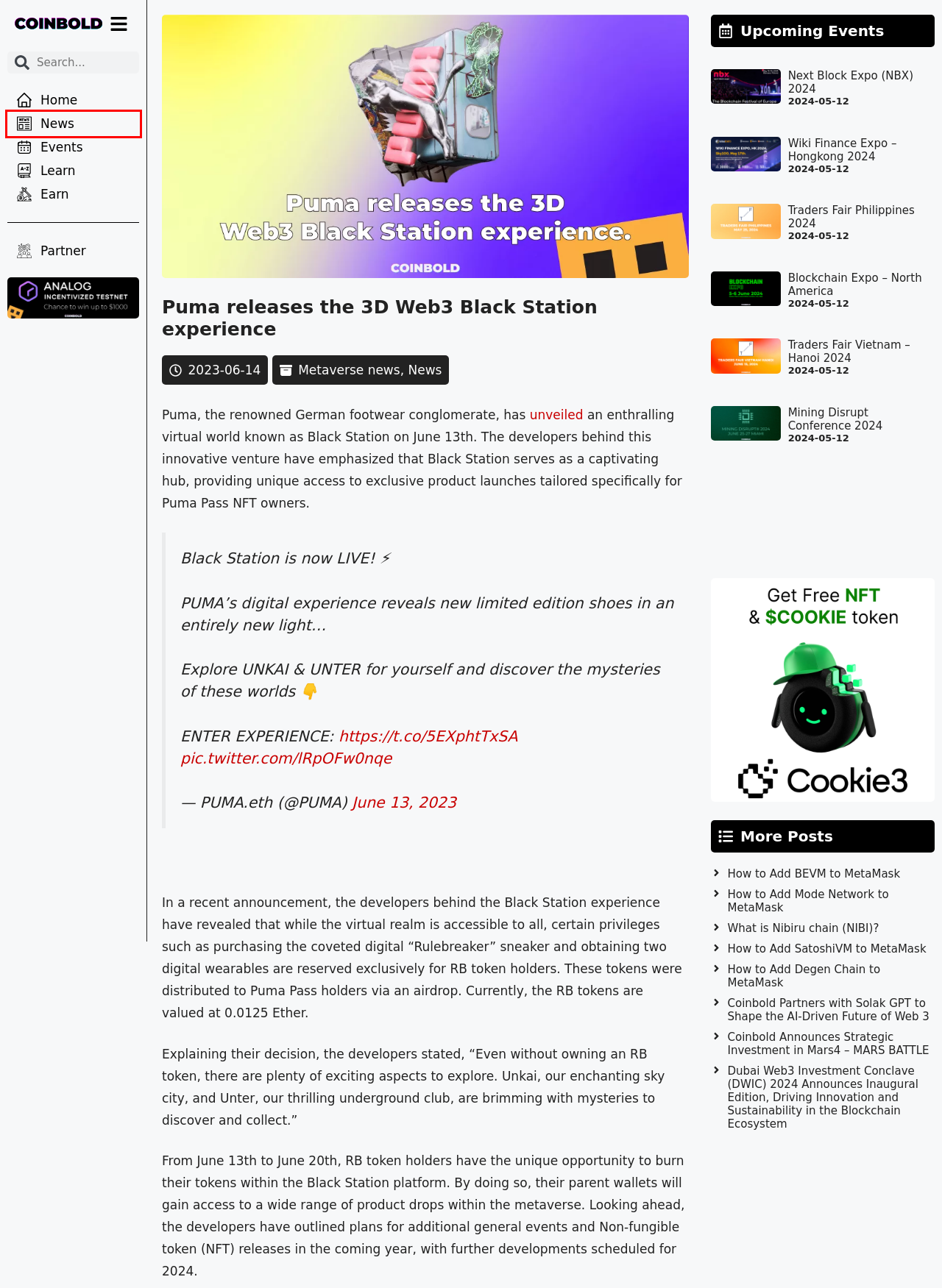Using the screenshot of a webpage with a red bounding box, pick the webpage description that most accurately represents the new webpage after the element inside the red box is clicked. Here are the candidates:
A. Crypto Events: Your Guide to Staying Ahead of the Curve
B. Wiki Finance Expo - Hongkong 2024 - Coinbold
C. News: Your Go-To Destination for Crypto Insights and Updates
D. PUMA │ Black Station
E. Traders Fair Vietnam - Hanoi 2024 - Coinbold
F. Earn - Coinbold
G. How to Add Degen Chain to MetaMask - Coinbold
H. How to Add BEVM to MetaMask - Coinbold

C